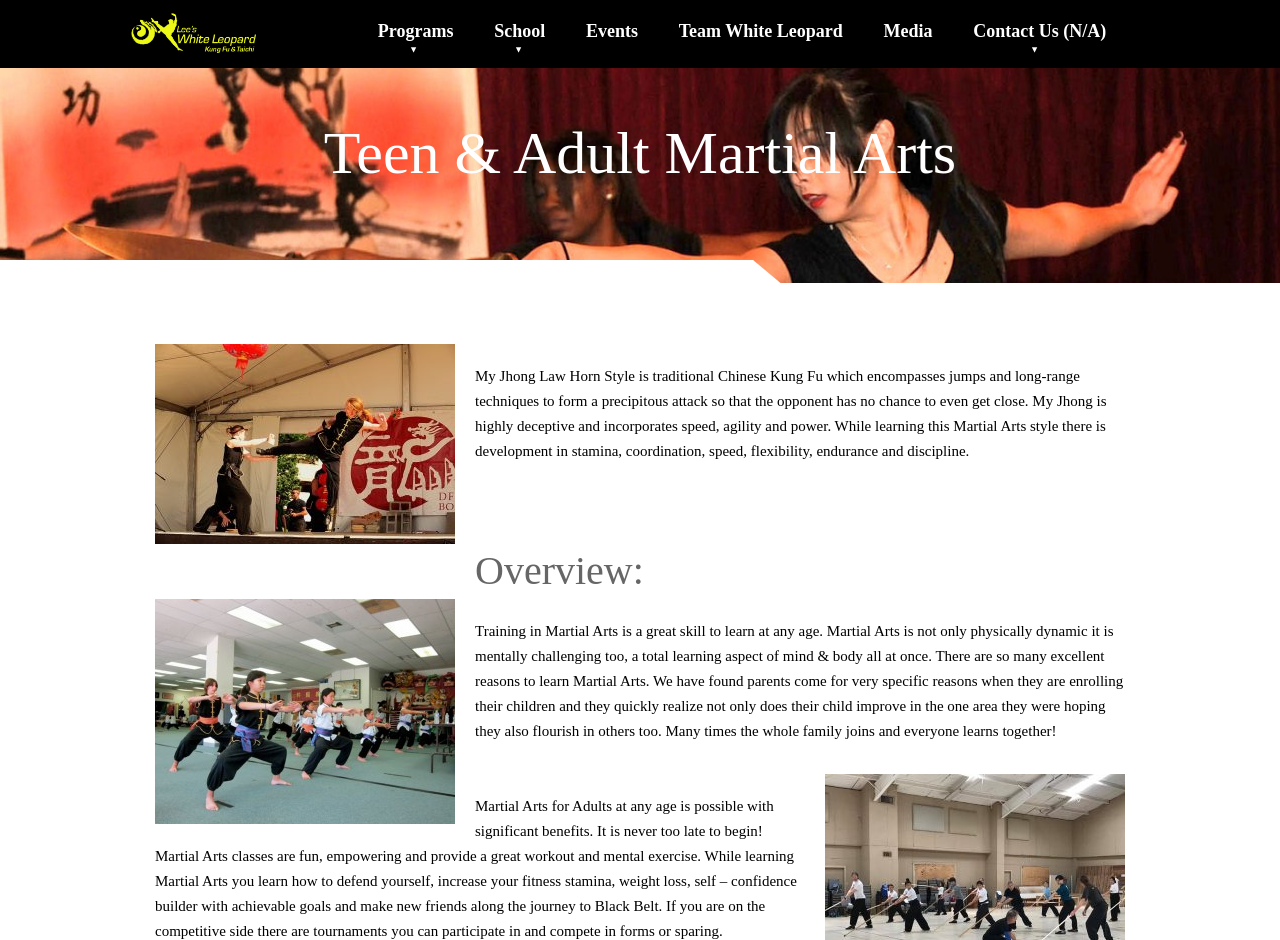Given the description of a UI element: "Team White Leopard", identify the bounding box coordinates of the matching element in the webpage screenshot.

[0.529, 0.014, 0.66, 0.053]